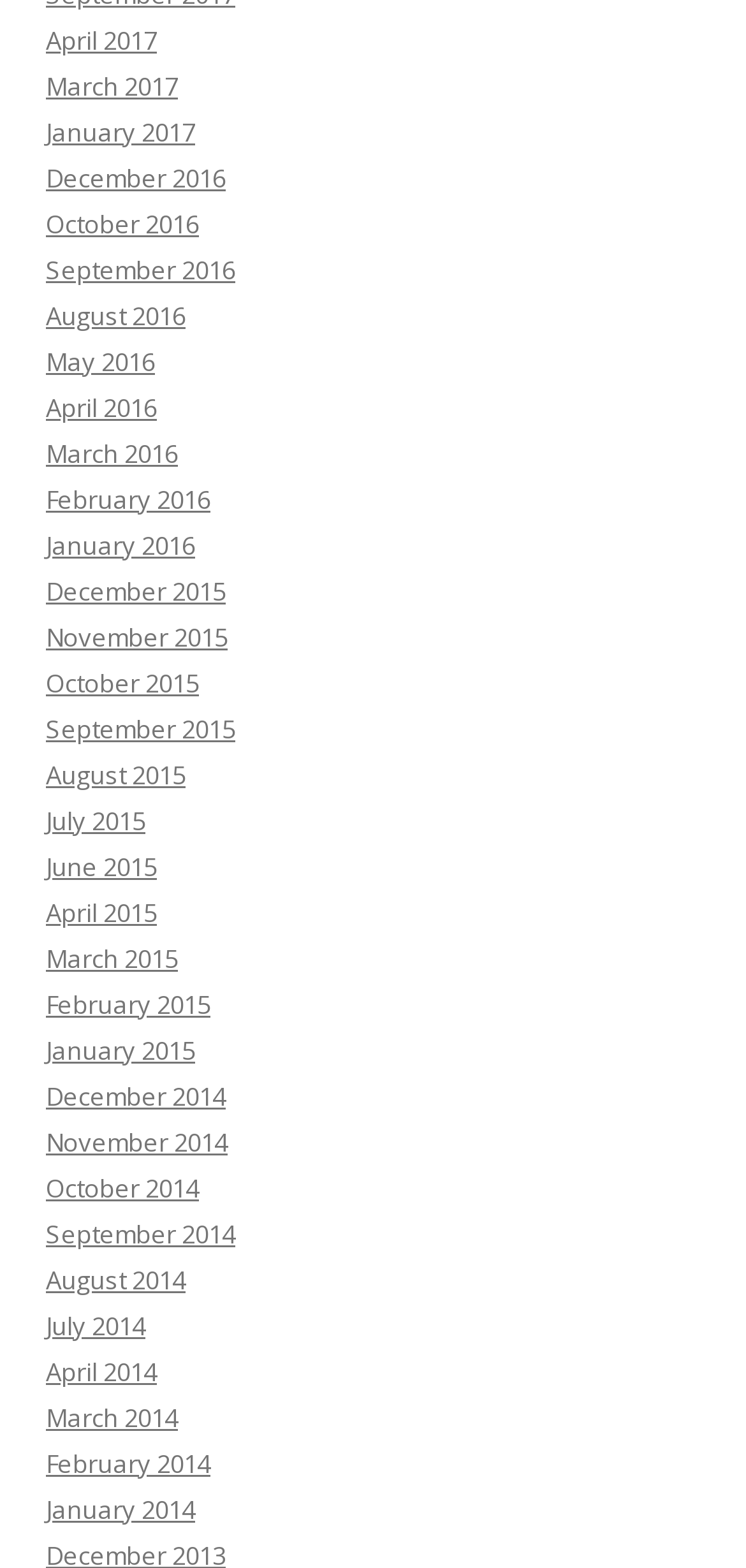How many months are listed in 2017?
Using the picture, provide a one-word or short phrase answer.

3